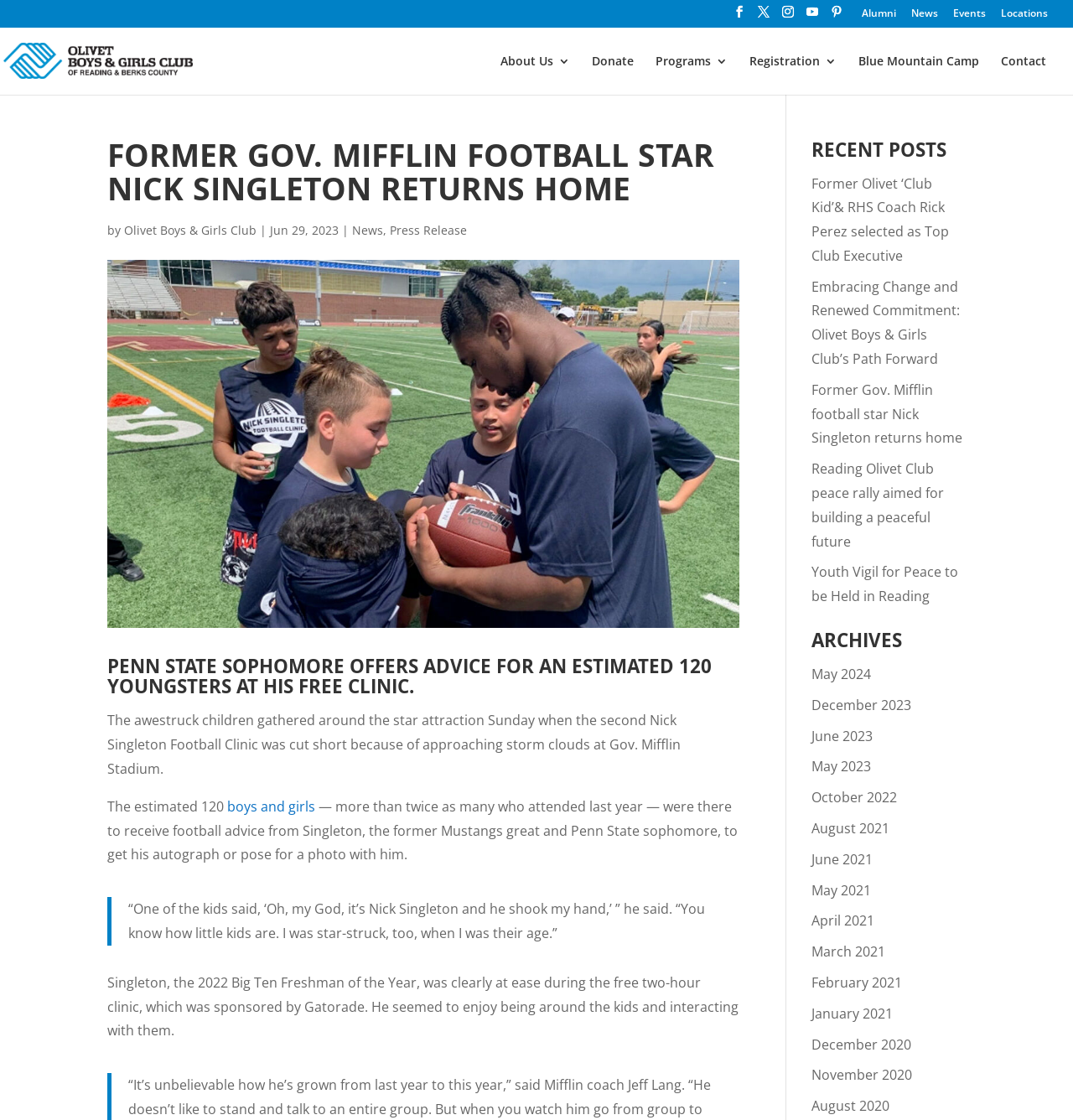Look at the image and write a detailed answer to the question: 
What is the topic of the article?

I found the answer by reading the heading 'FORMER GOV. MIFFLIN FOOTBALL STAR NICK SINGLETON RETURNS HOME' and the text which describes the event of the football clinic, indicating that the topic of the article is about the football clinic.